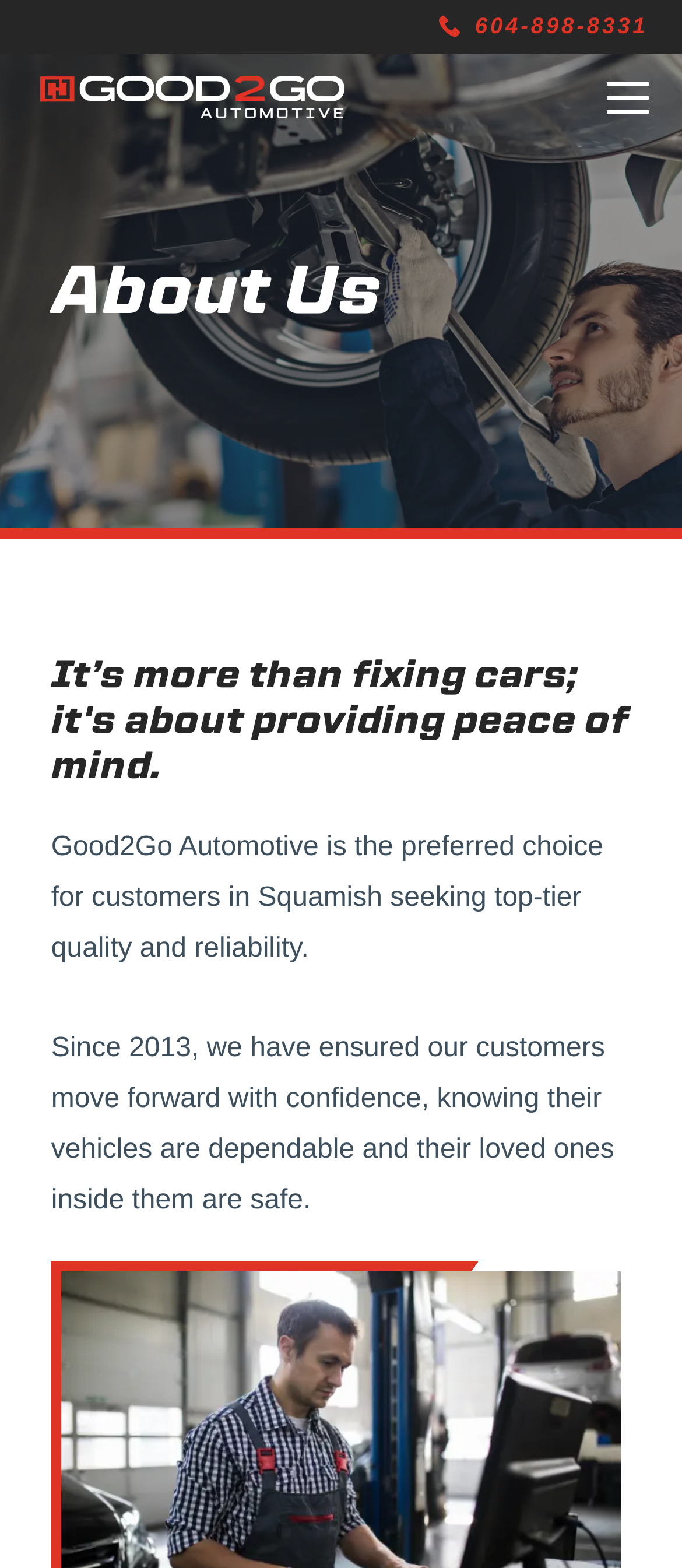What is the goal of Good2Go Automotive's service?
Refer to the image and provide a one-word or short phrase answer.

Providing peace of mind